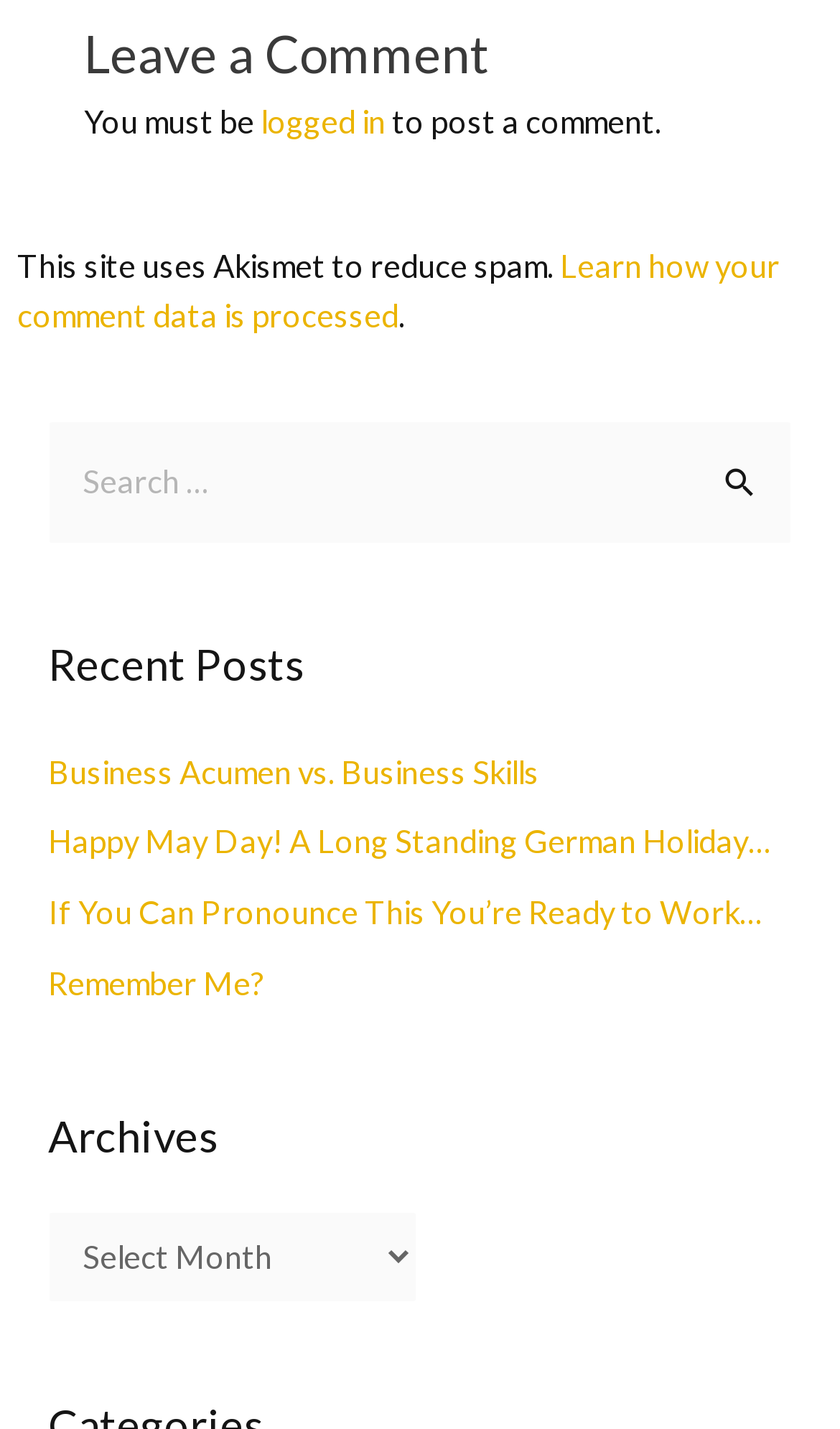Carefully examine the image and provide an in-depth answer to the question: How many recent posts are listed?

Under the 'Recent Posts' section, there are four links to different posts, namely 'Business Acumen vs. Business Skills', 'Happy May Day! A Long Standing German Holiday…', 'If You Can Pronounce This You’re Ready to Work…', and 'Remember Me?'. Therefore, there are four recent posts listed.